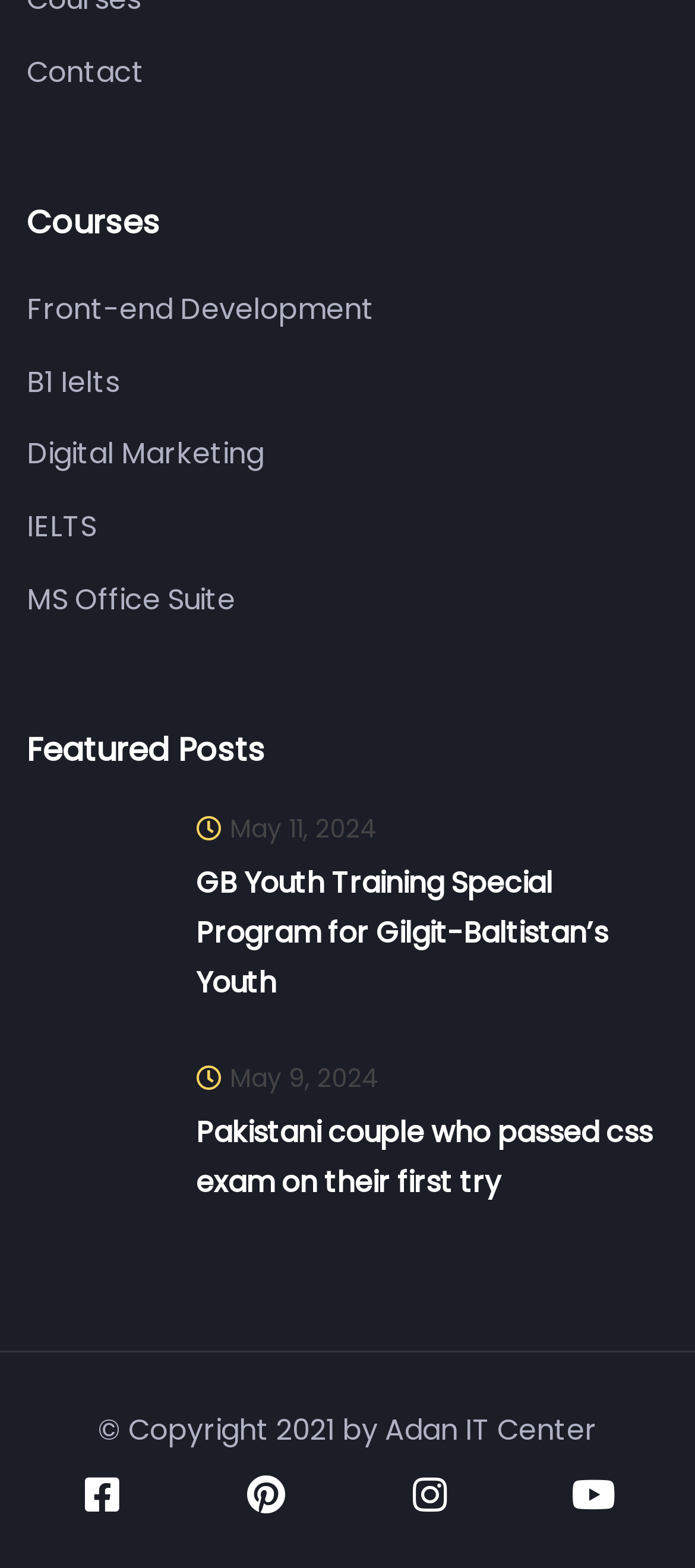Please provide the bounding box coordinates for the element that needs to be clicked to perform the instruction: "View the 'Front-end Development' course". The coordinates must consist of four float numbers between 0 and 1, formatted as [left, top, right, bottom].

[0.038, 0.182, 0.962, 0.214]